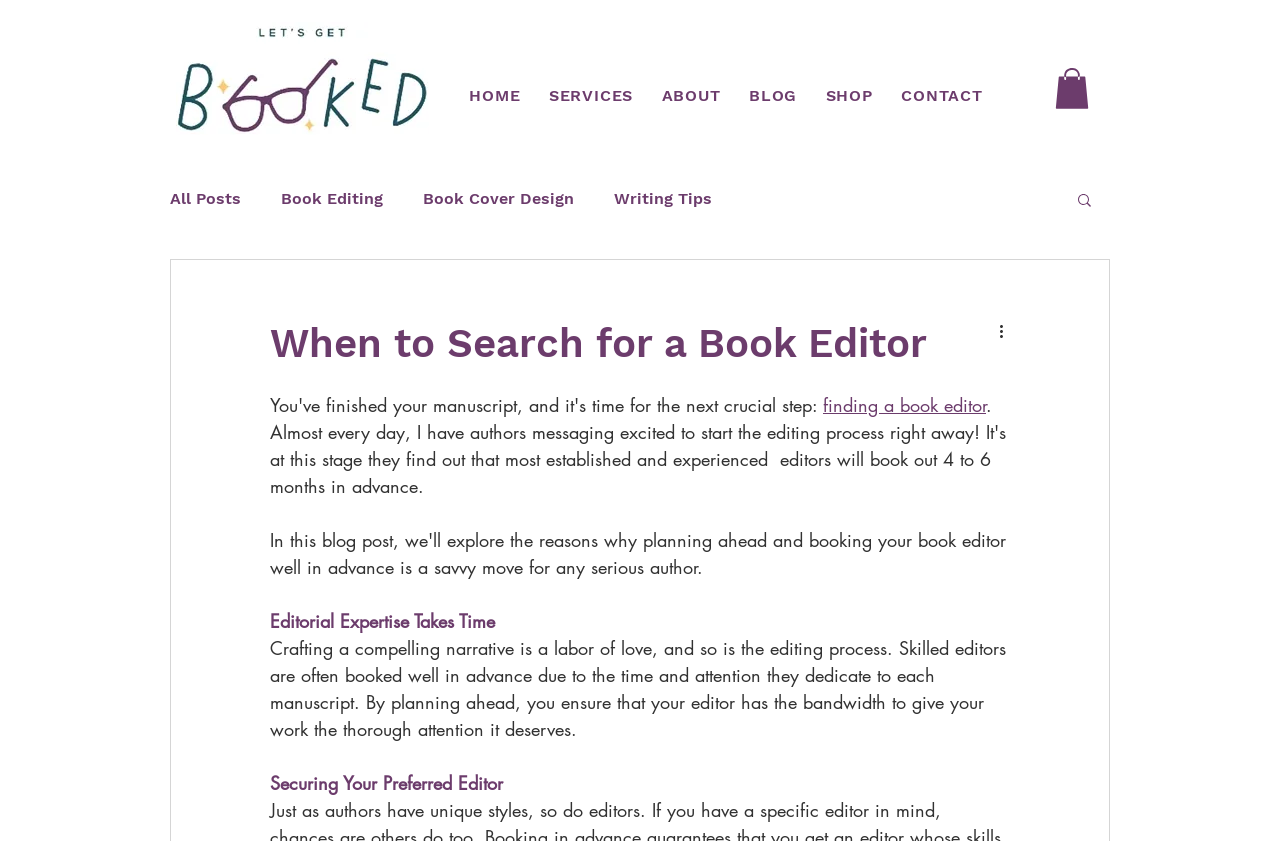Provide a brief response to the question below using one word or phrase:
What is the name of the logo on the top left?

Let's Get Booked Logo